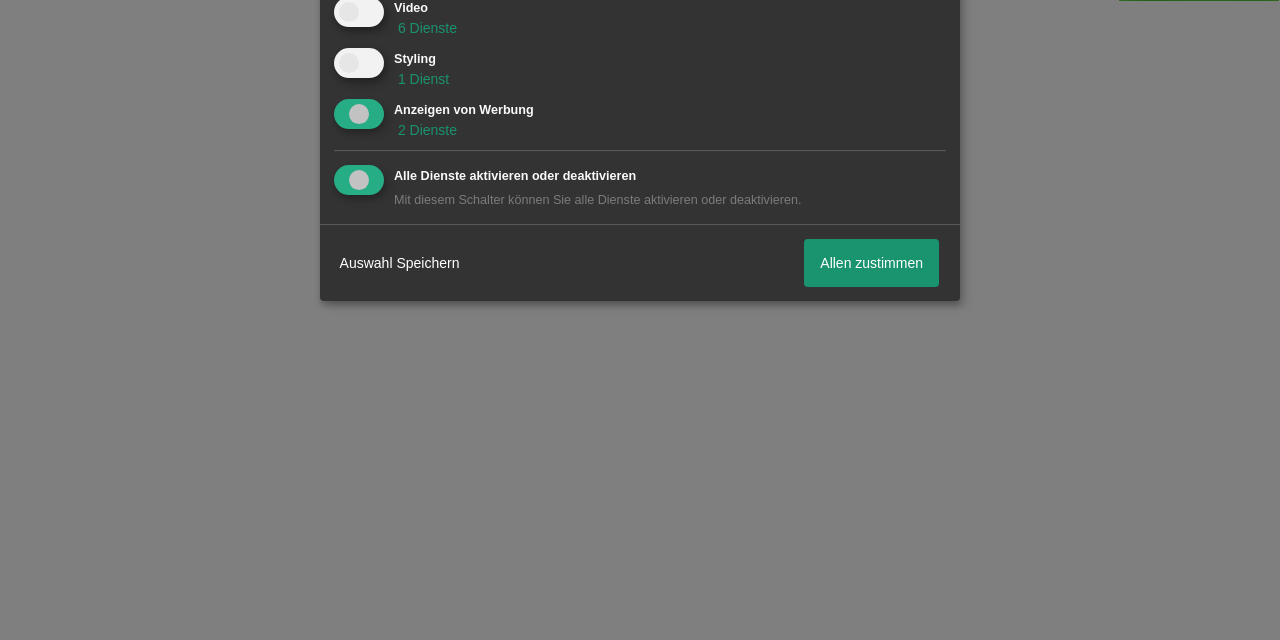From the webpage screenshot, predict the bounding box of the UI element that matches this description: "6 Dienste".

[0.308, 0.032, 0.357, 0.057]